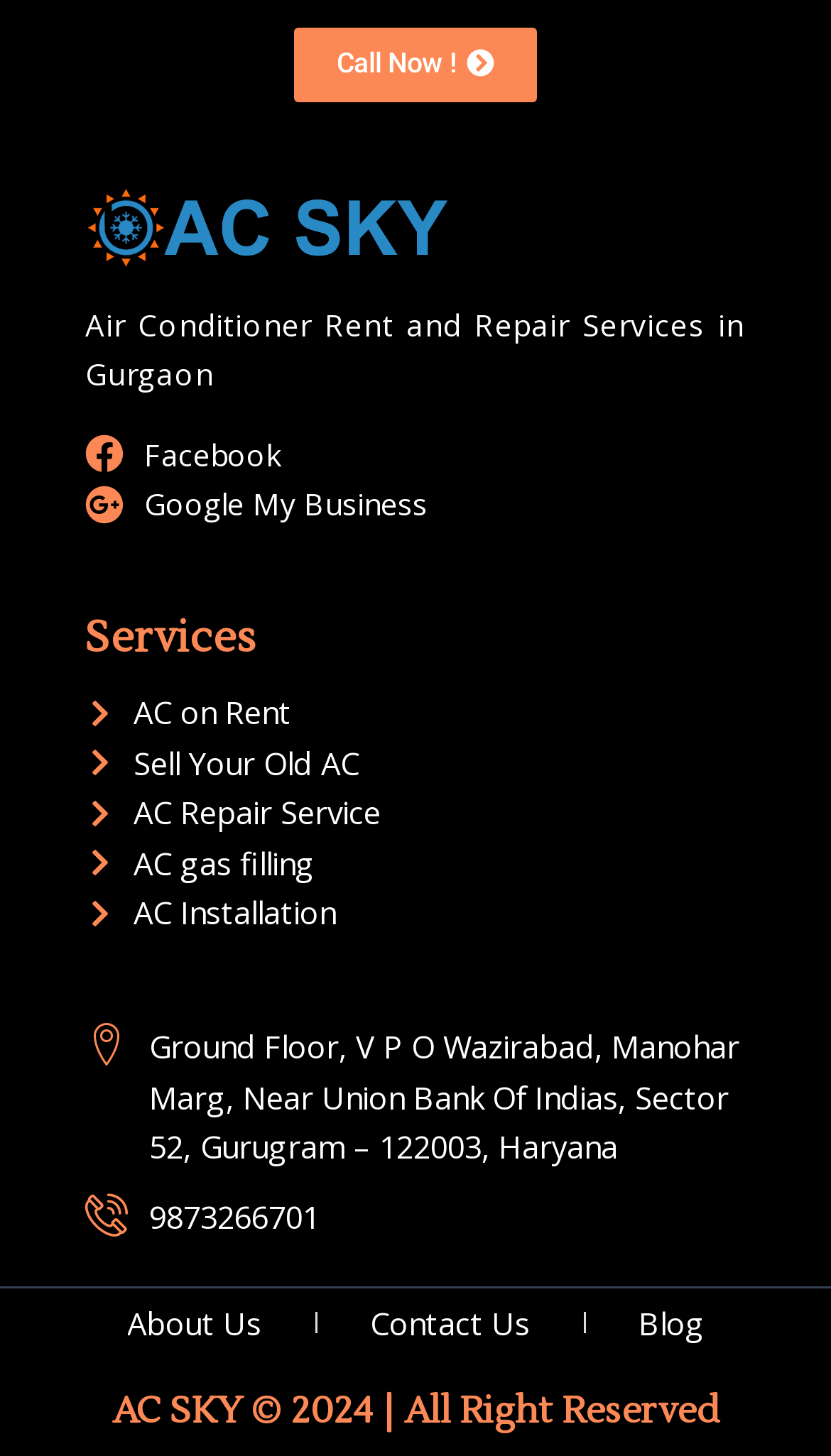Using the element description About Us, predict the bounding box coordinates for the UI element. Provide the coordinates in (top-left x, top-left y, bottom-right x, bottom-right y) format with values ranging from 0 to 1.

[0.153, 0.892, 0.314, 0.926]